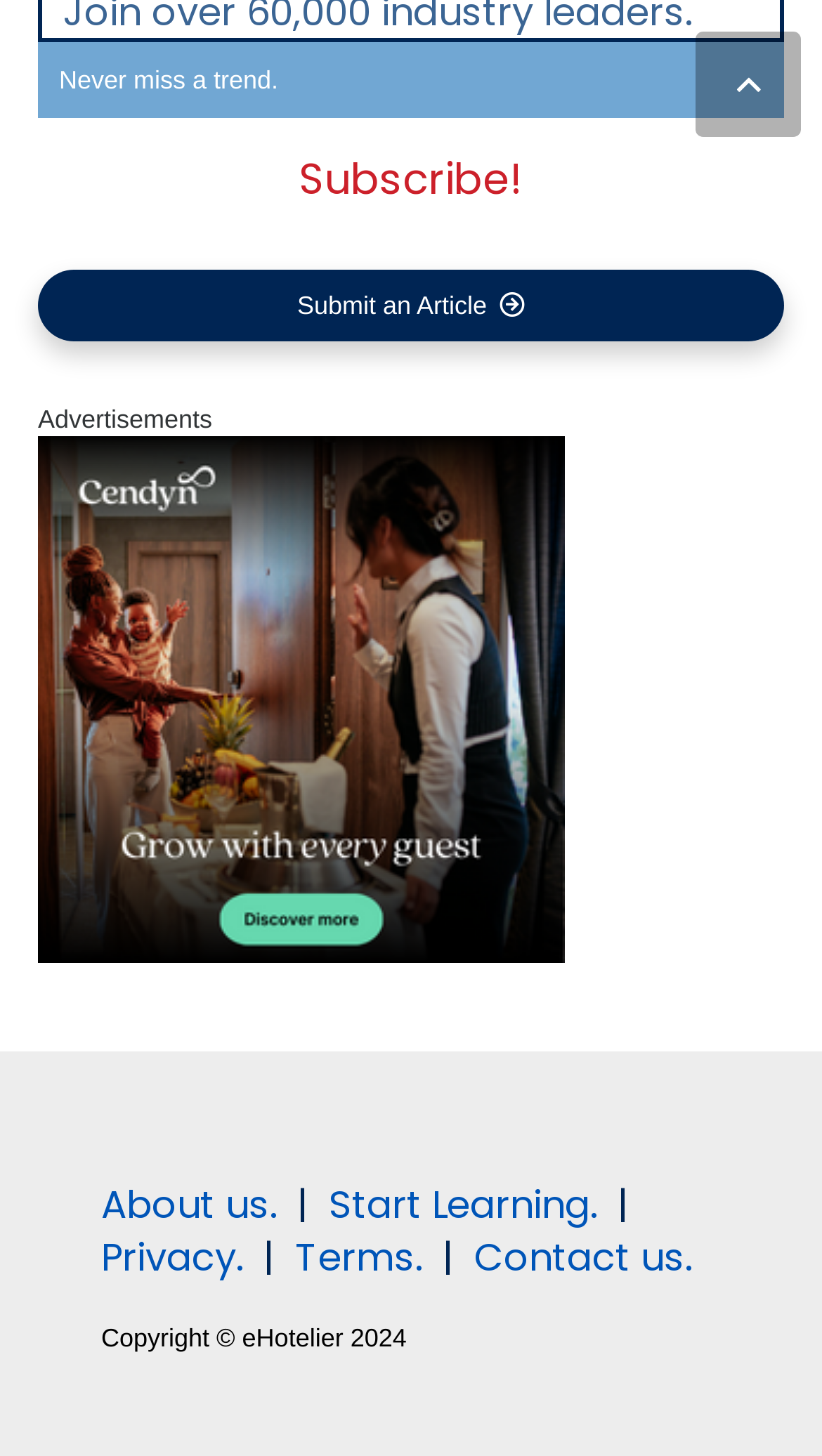Please find the bounding box coordinates of the clickable region needed to complete the following instruction: "Follow Hereon on Facebook". The bounding box coordinates must consist of four float numbers between 0 and 1, i.e., [left, top, right, bottom].

None